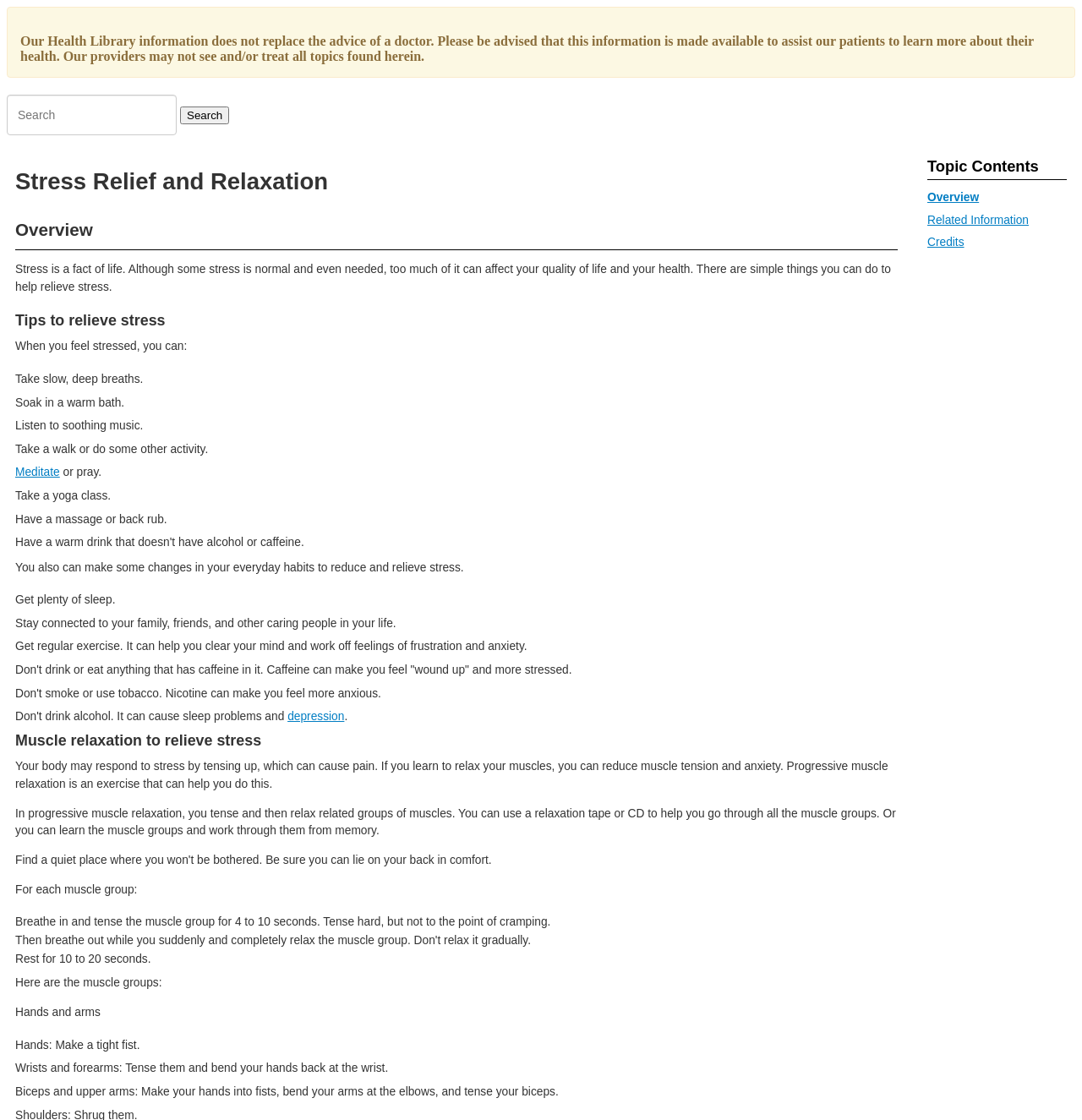What should you avoid consuming to reduce stress?
Answer the question with a detailed explanation, including all necessary information.

The webpage advises to avoid drinking or eating anything that has caffeine in it, as caffeine can make you feel 'wound up' and more stressed.